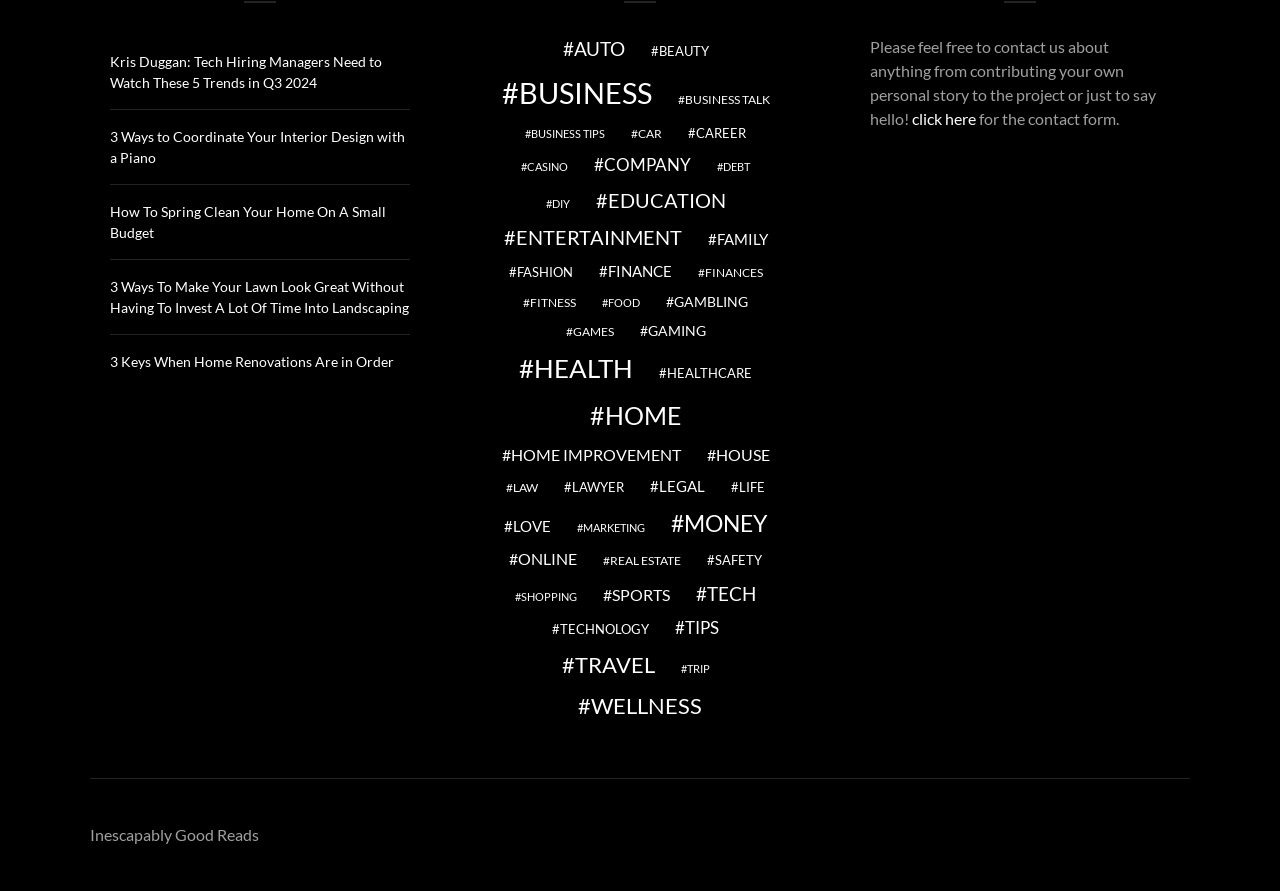What is the second link on the webpage?
Based on the image, answer the question with a single word or brief phrase.

3 Ways to Coordinate Your Interior Design with a Piano